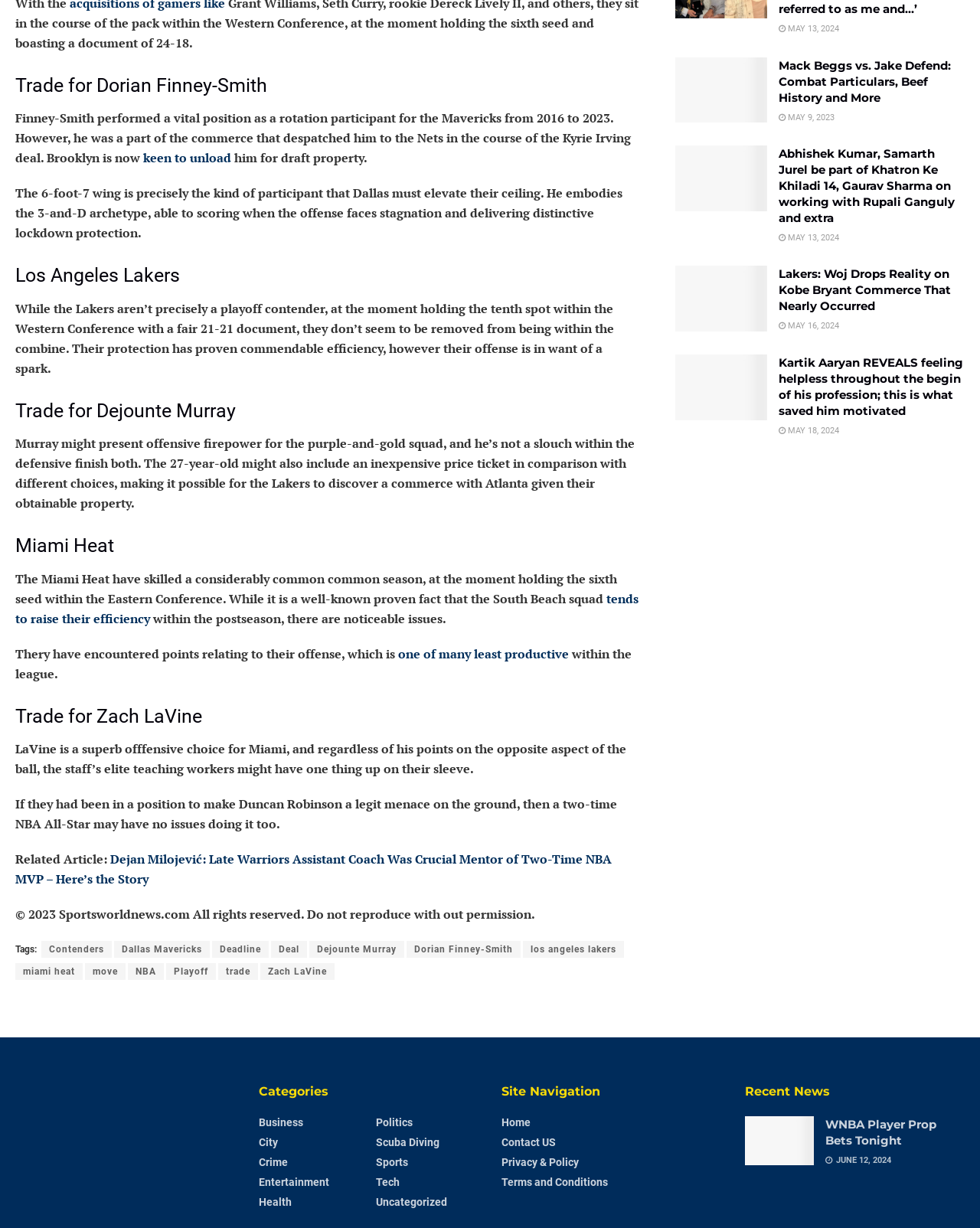Please find the bounding box coordinates of the clickable region needed to complete the following instruction: "Go to the Home page". The bounding box coordinates must consist of four float numbers between 0 and 1, i.e., [left, top, right, bottom].

[0.512, 0.909, 0.541, 0.919]